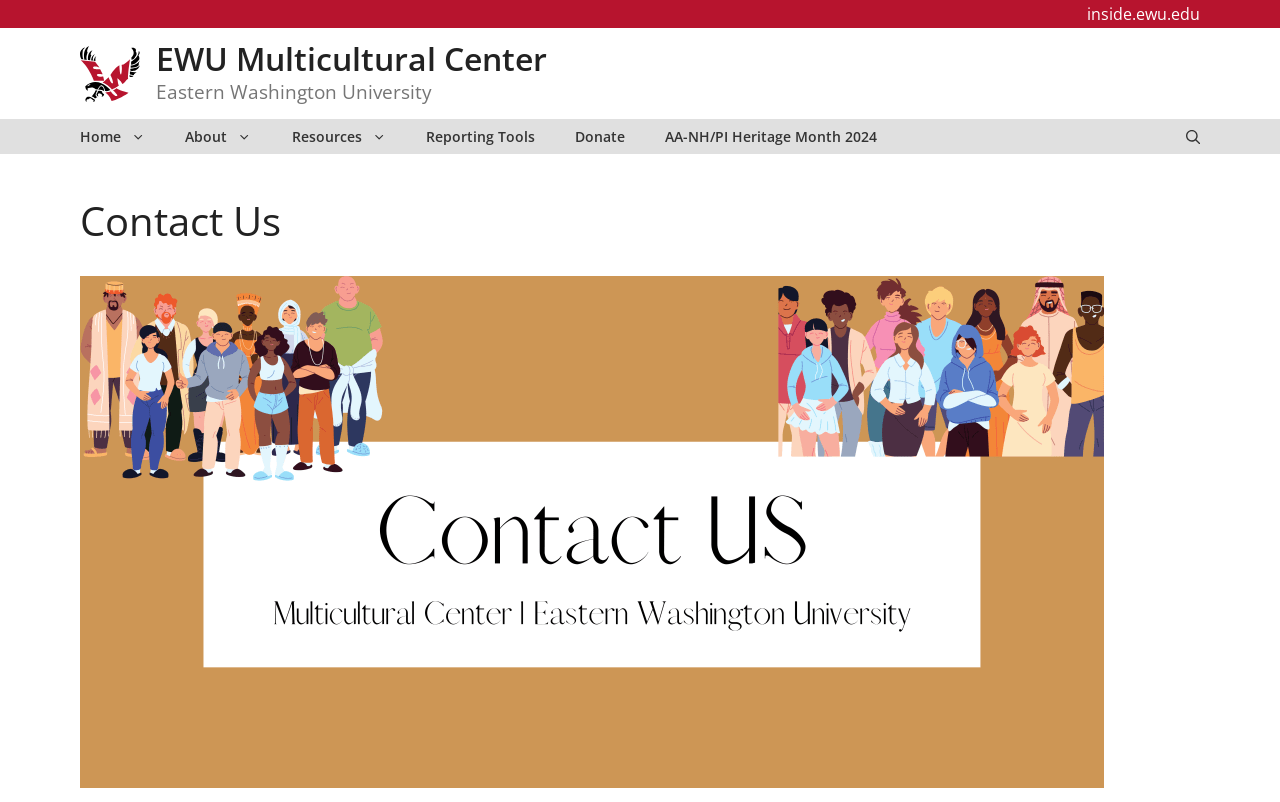Please specify the bounding box coordinates of the area that should be clicked to accomplish the following instruction: "navigate to Home". The coordinates should consist of four float numbers between 0 and 1, i.e., [left, top, right, bottom].

[0.047, 0.149, 0.129, 0.192]